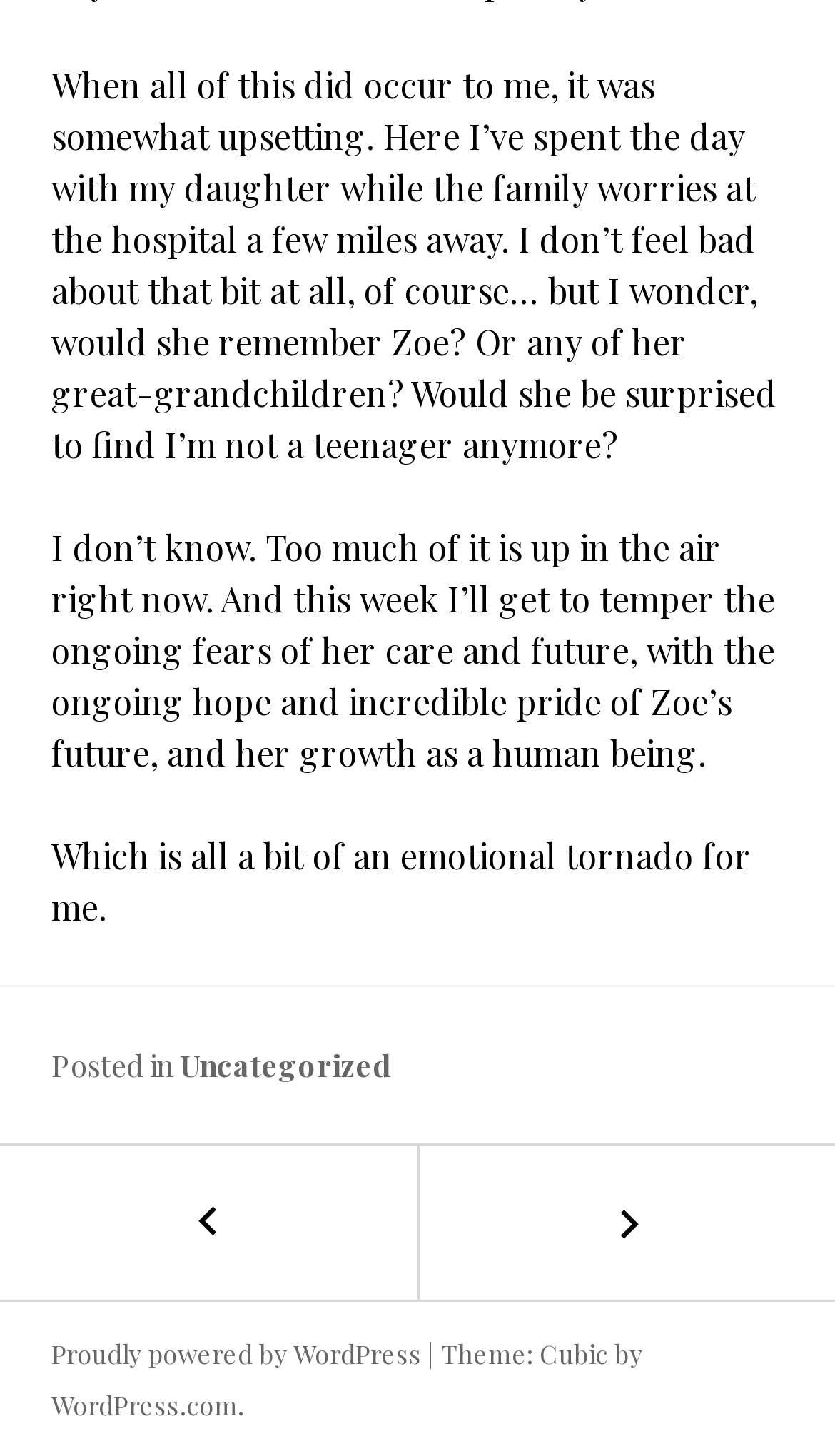What is the author's current emotional state?
Please provide a detailed and thorough answer to the question.

The author mentions that they are experiencing an emotional tornado due to the mix of fears and hopes related to their family member's care and their daughter's growth.